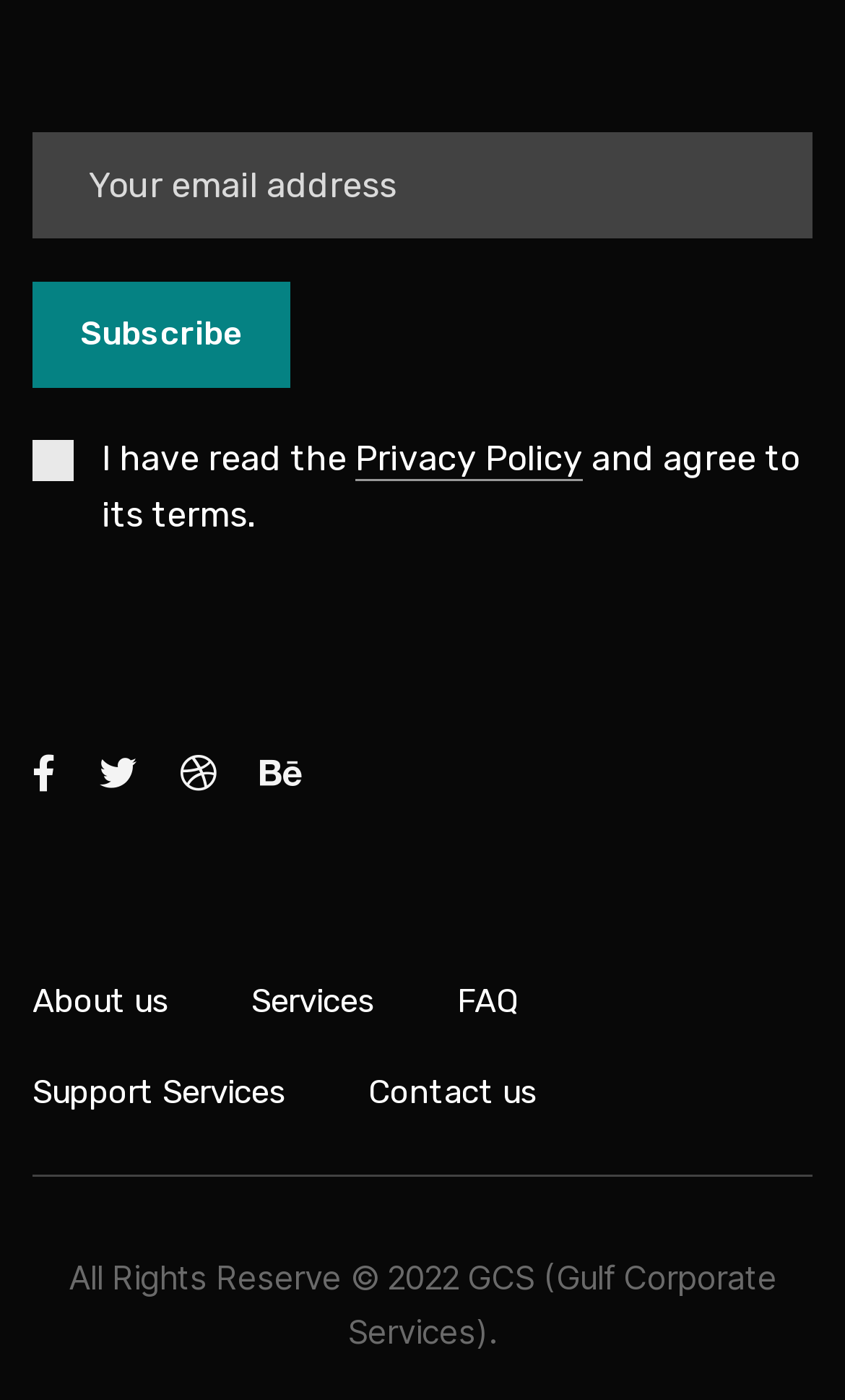Using the provided element description "bkearan", determine the bounding box coordinates of the UI element.

None